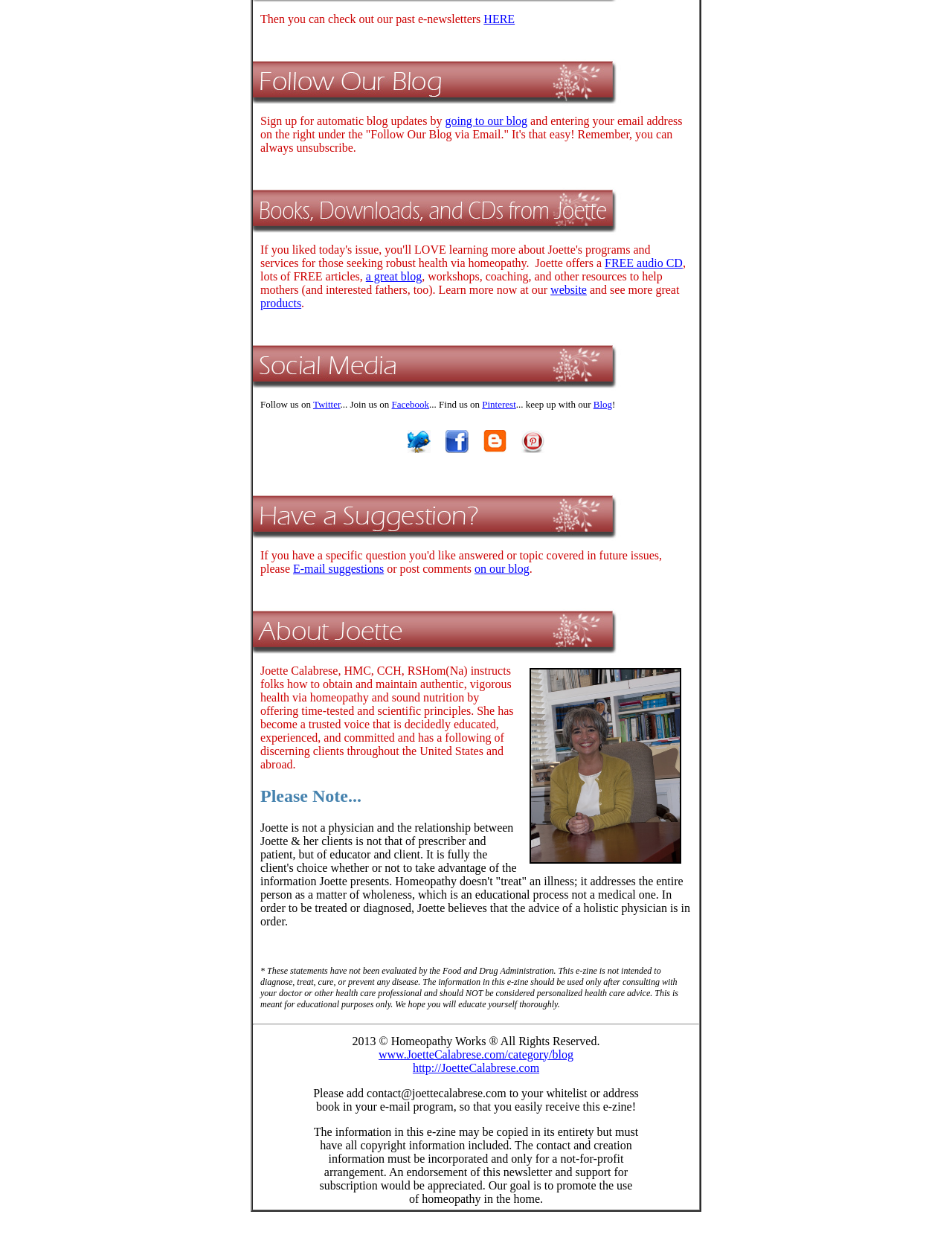Give a one-word or short phrase answer to the question: 
What is the topic of the webpage?

Homeopathy